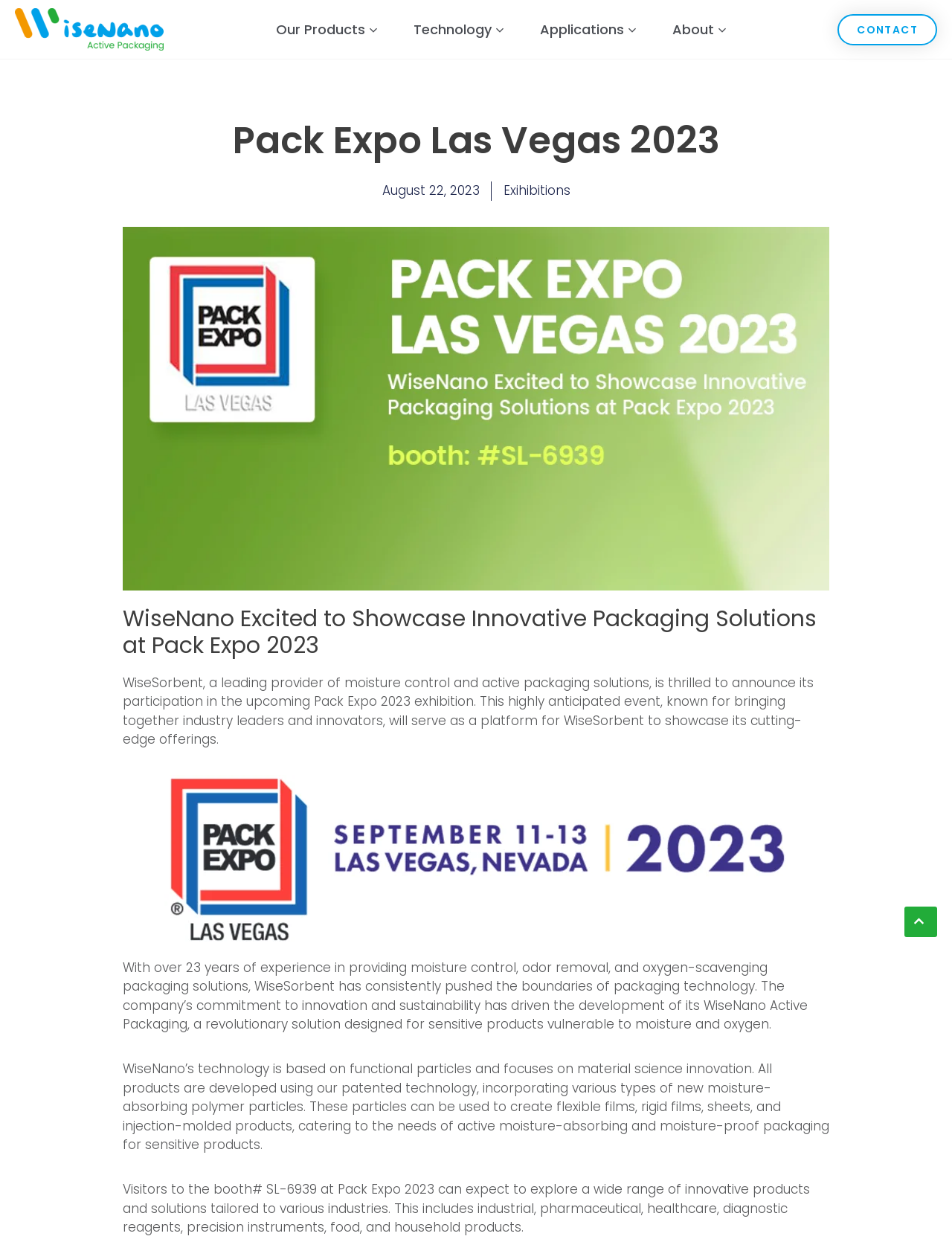Offer a meticulous caption that includes all visible features of the webpage.

The webpage is about WiseNano's participation in Pack Expo 2023, a leading exhibition for packaging solutions. At the top left, there is a link to "Wisenano Active Packaging" accompanied by an image. Below this, there are four buttons with dropdown menus: "Our Products", "Technology", "Applications", and "About". 

On the top right, there is a link to "CONTACT". The main content of the page starts with a heading "Pack Expo Las Vegas 2023" followed by a link to the date "August 22, 2023" and a static text "Exihibitions". 

Below this, there is a large image displaying the Pack Expo 2023 booth number. The main article begins with a heading "WiseNano Excited to Showcase Innovative Packaging Solutions at Pack Expo 2023" followed by a paragraph of text describing WiseSorbent's participation in the exhibition. 

There is an image displaying the Pack Expo 2023 dates below the paragraph. The article continues with two more paragraphs describing WiseSorbent's experience and technology in providing moisture control and active packaging solutions. 

Finally, there is a paragraph inviting visitors to explore WiseNano's innovative products and solutions at booth# SL-6939 at Pack Expo 2023. At the bottom right, there is a link with no text.